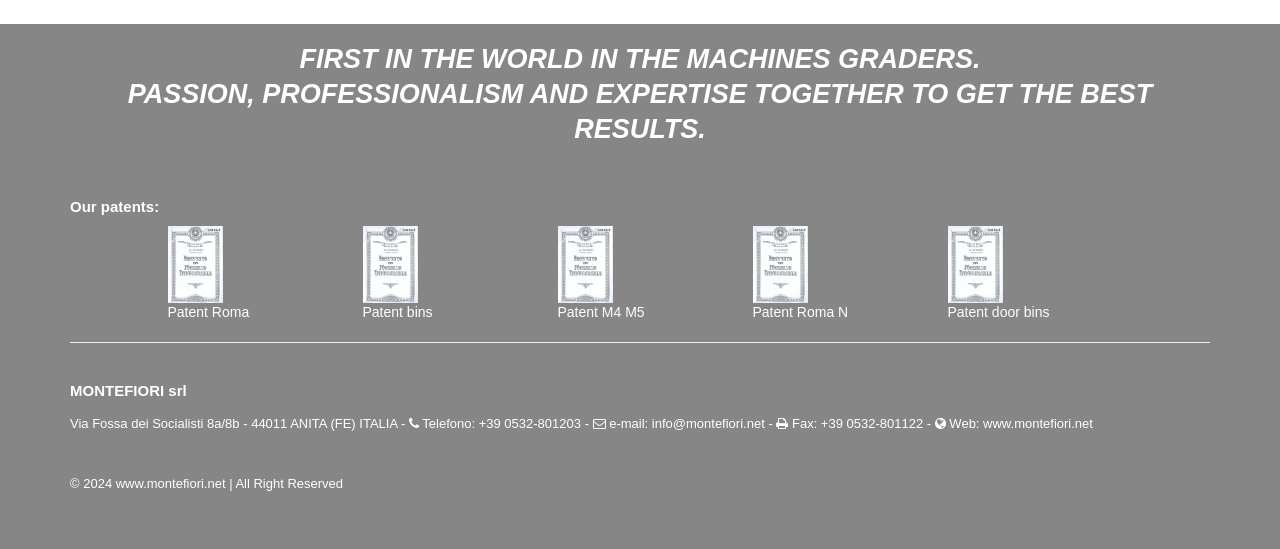Respond concisely with one word or phrase to the following query:
What is the phone number of the company?

+39 0532-801203